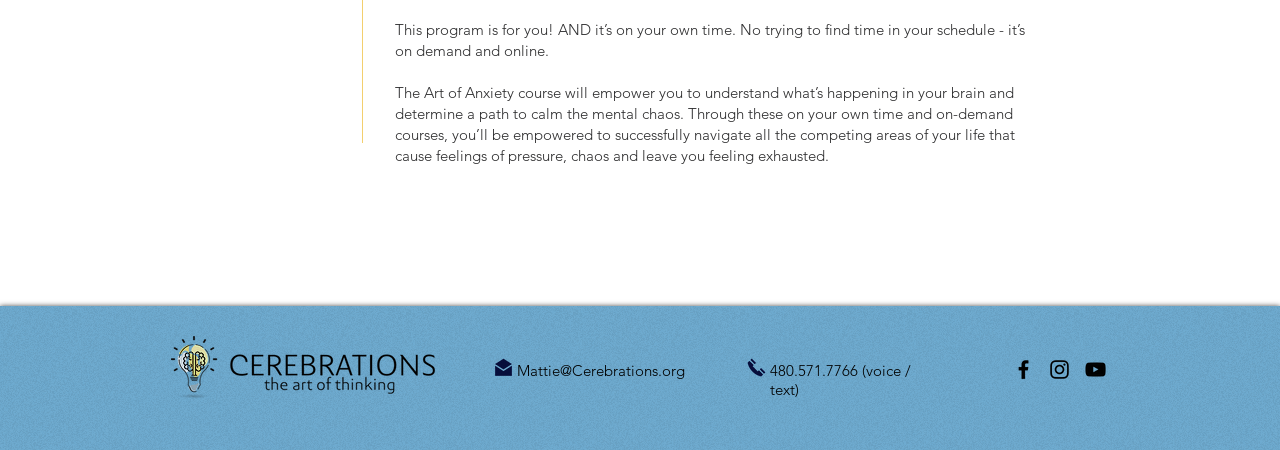What is the contact email address provided on the webpage?
Look at the image and construct a detailed response to the question.

The contact email address is mentioned in the heading element, which is a child of the contentinfo element, and is also a link.